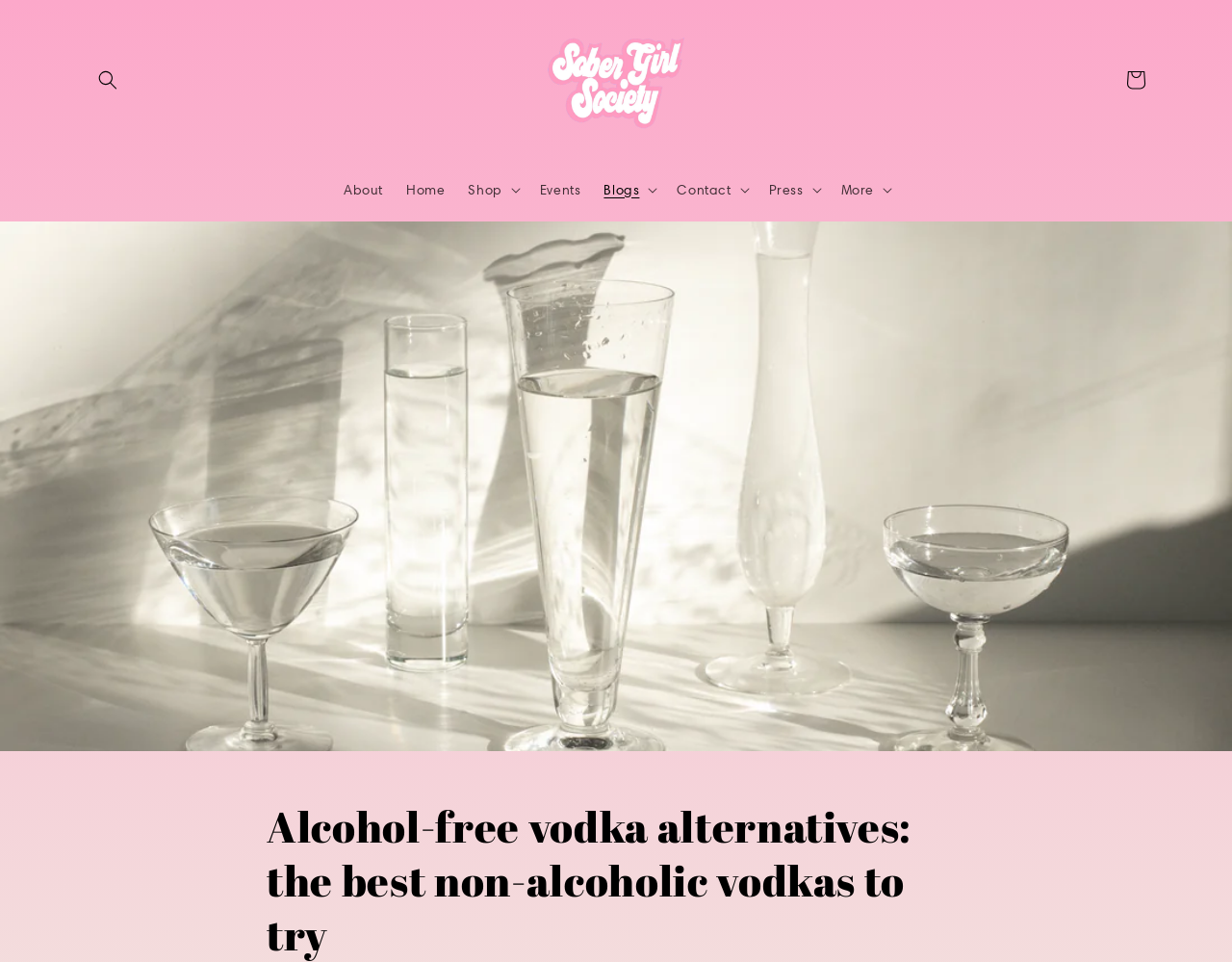Identify the bounding box of the UI element that matches this description: "Home".

None